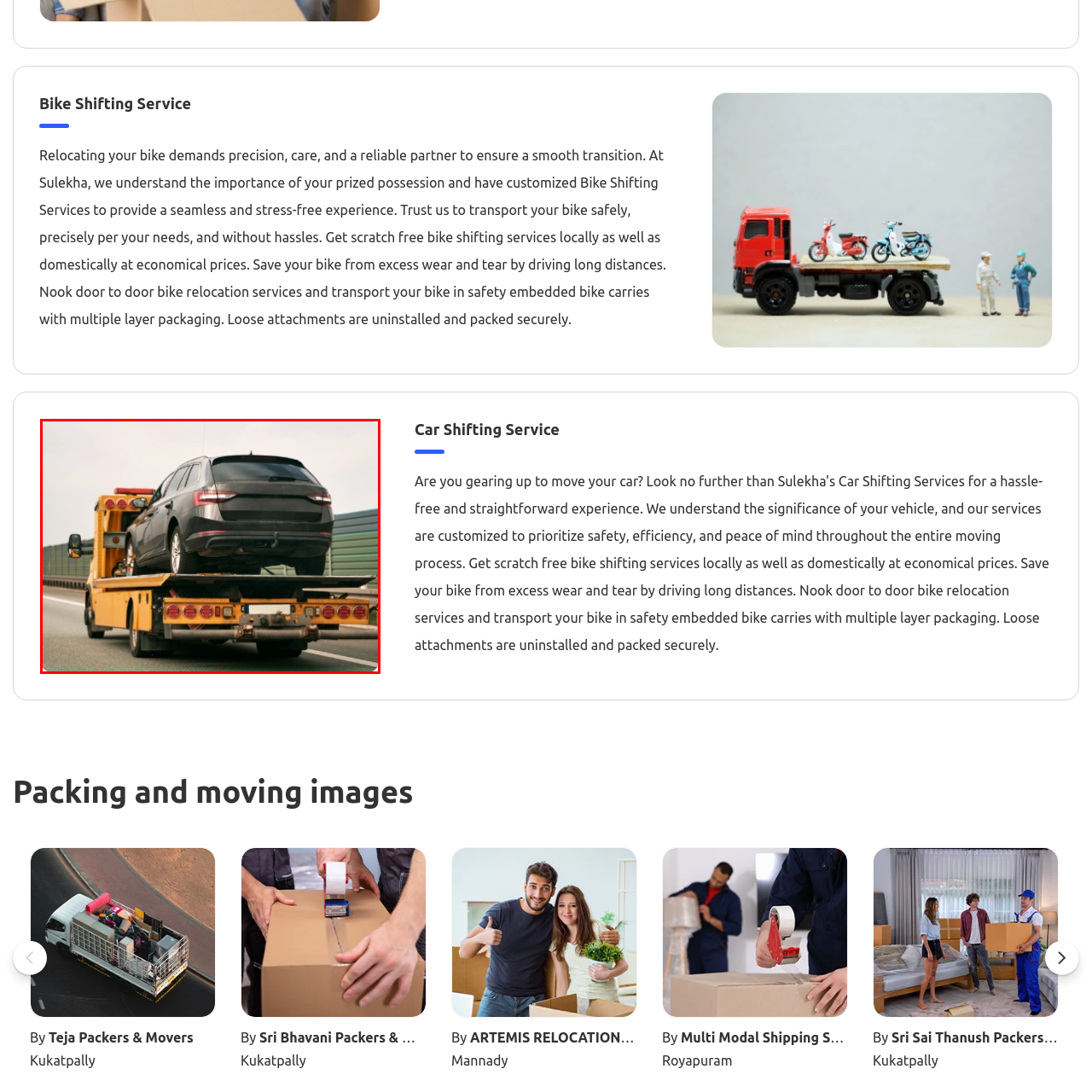Examine the image highlighted by the red boundary, What is the purpose of the loading mechanism? Provide your answer in a single word or phrase.

To ensure the car remains secure